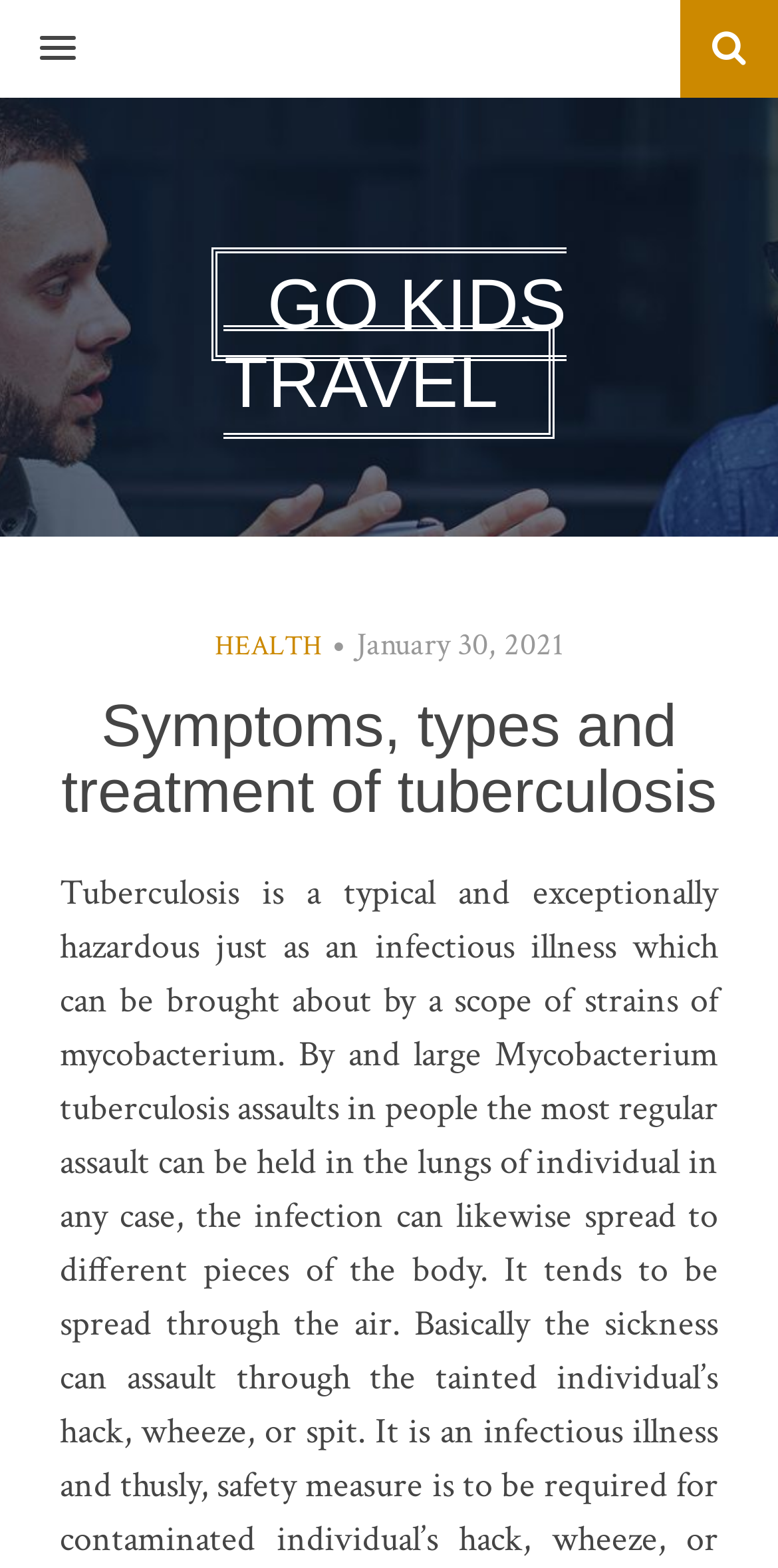What is the category of the current article?
Based on the content of the image, thoroughly explain and answer the question.

I found the category of the current article by looking at the link located next to the time element, which is 'HEALTH'.